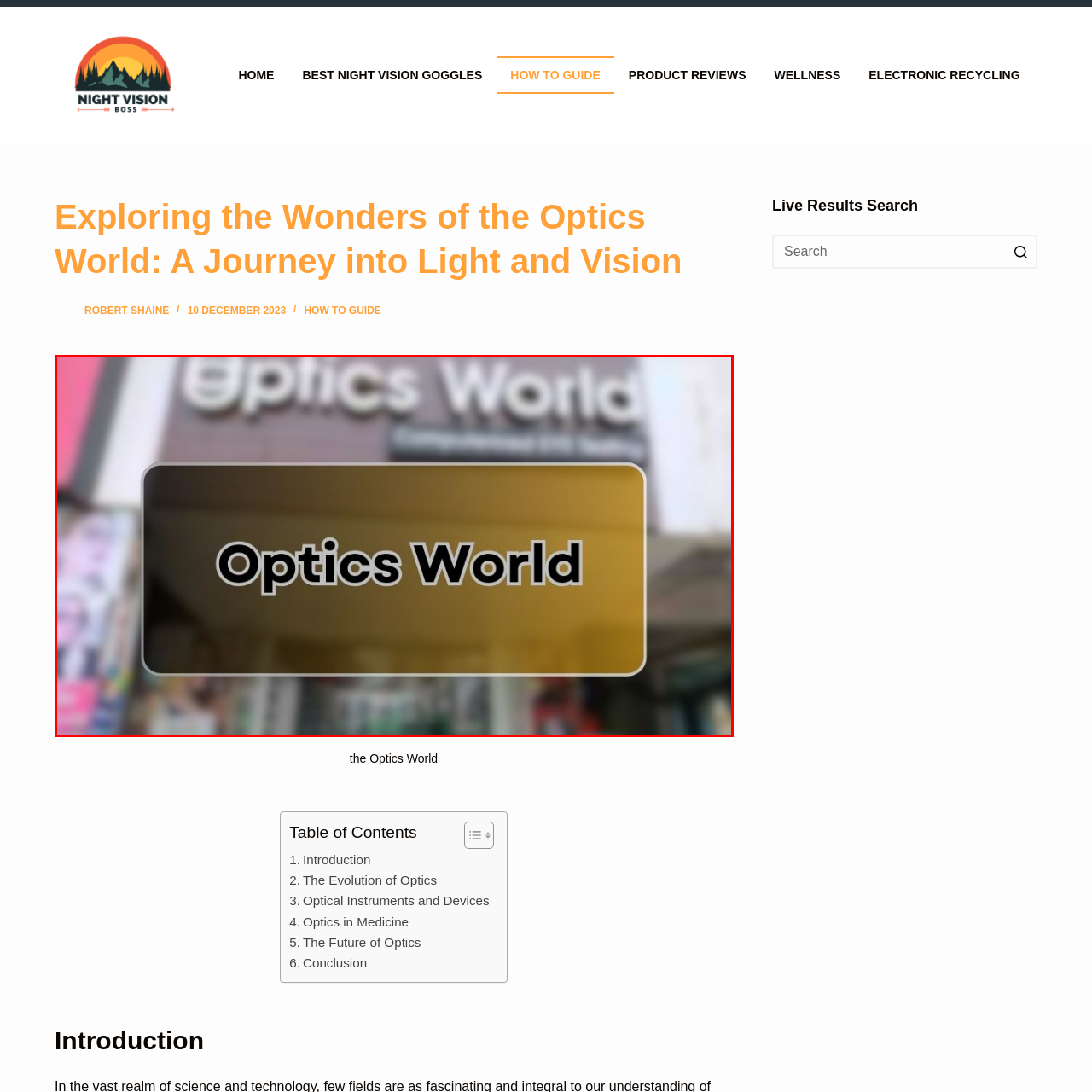Give a detailed account of the scene depicted in the image inside the red rectangle.

The image features the prominently displayed sign of "Optics World," likely indicating a retail or service establishment focused on optics-related products and services. The background shows a blurred storefront, suggesting a vibrant location where customers can explore various optical instruments, from glasses to high-tech vision tools. The bold, black text "Optics World" stands out against a gradient background, enhancing its visibility and suggesting a modern aesthetic. This visual serves not only as a business identifier but also conveys a sense of expertise in the field of optics, inviting customers to learn more about their offerings.